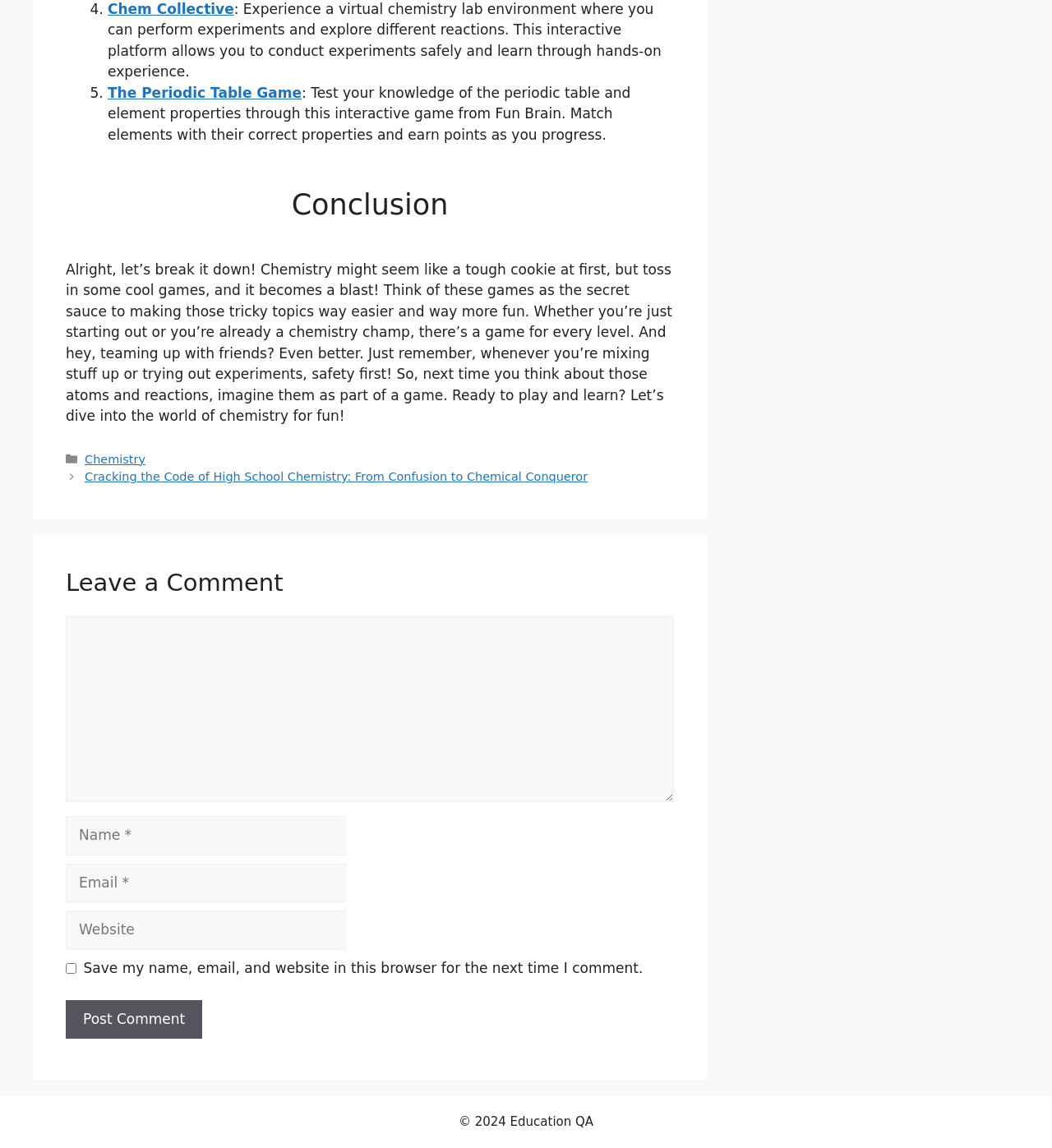What is the purpose of the 'Save my name, email, and website in this browser' checkbox?
Using the visual information, respond with a single word or phrase.

To save user information for next comment